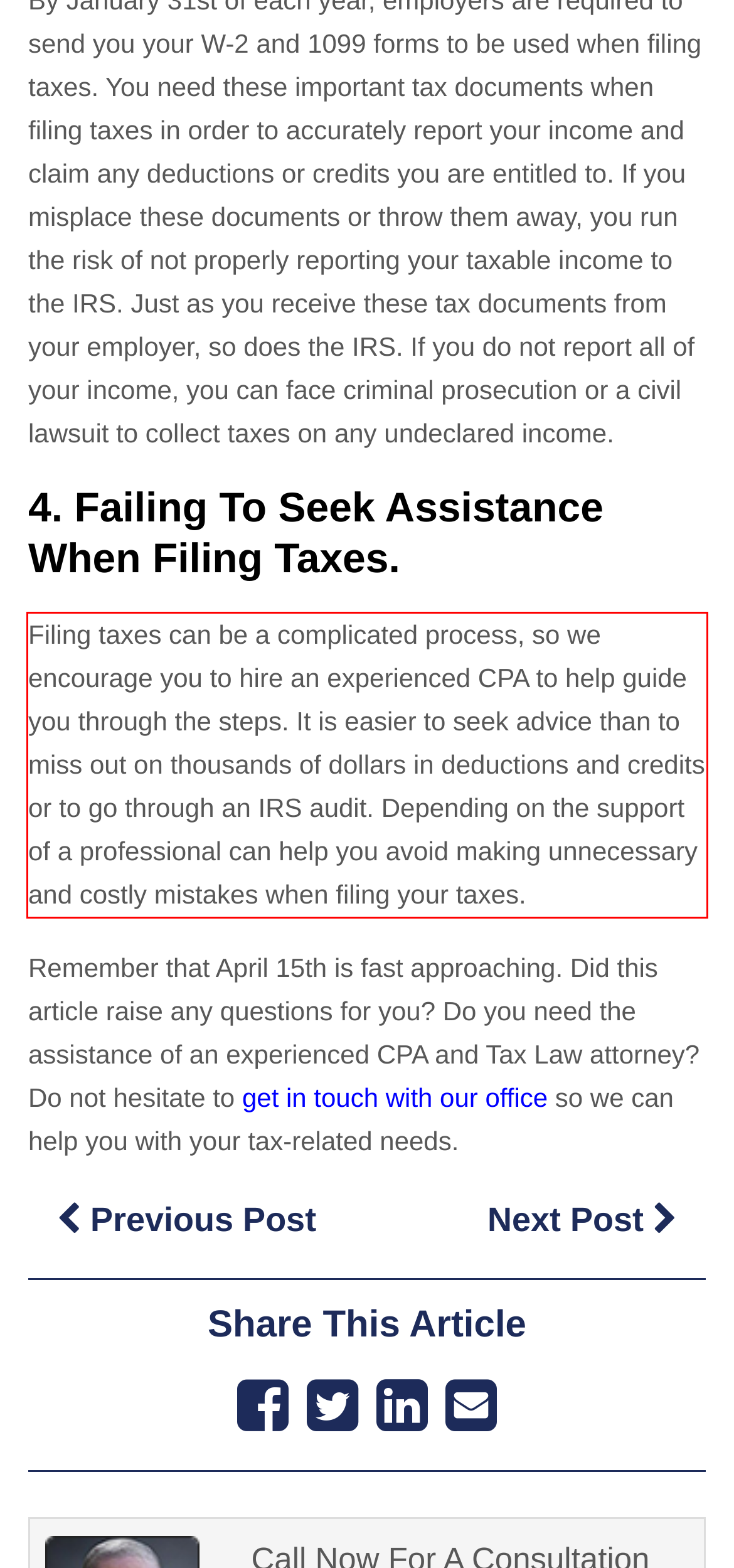The screenshot provided shows a webpage with a red bounding box. Apply OCR to the text within this red bounding box and provide the extracted content.

Filing taxes can be a complicated process, so we encourage you to hire an experienced CPA to help guide you through the steps. It is easier to seek advice than to miss out on thousands of dollars in deductions and credits or to go through an IRS audit. Depending on the support of a professional can help you avoid making unnecessary and costly mistakes when filing your taxes.